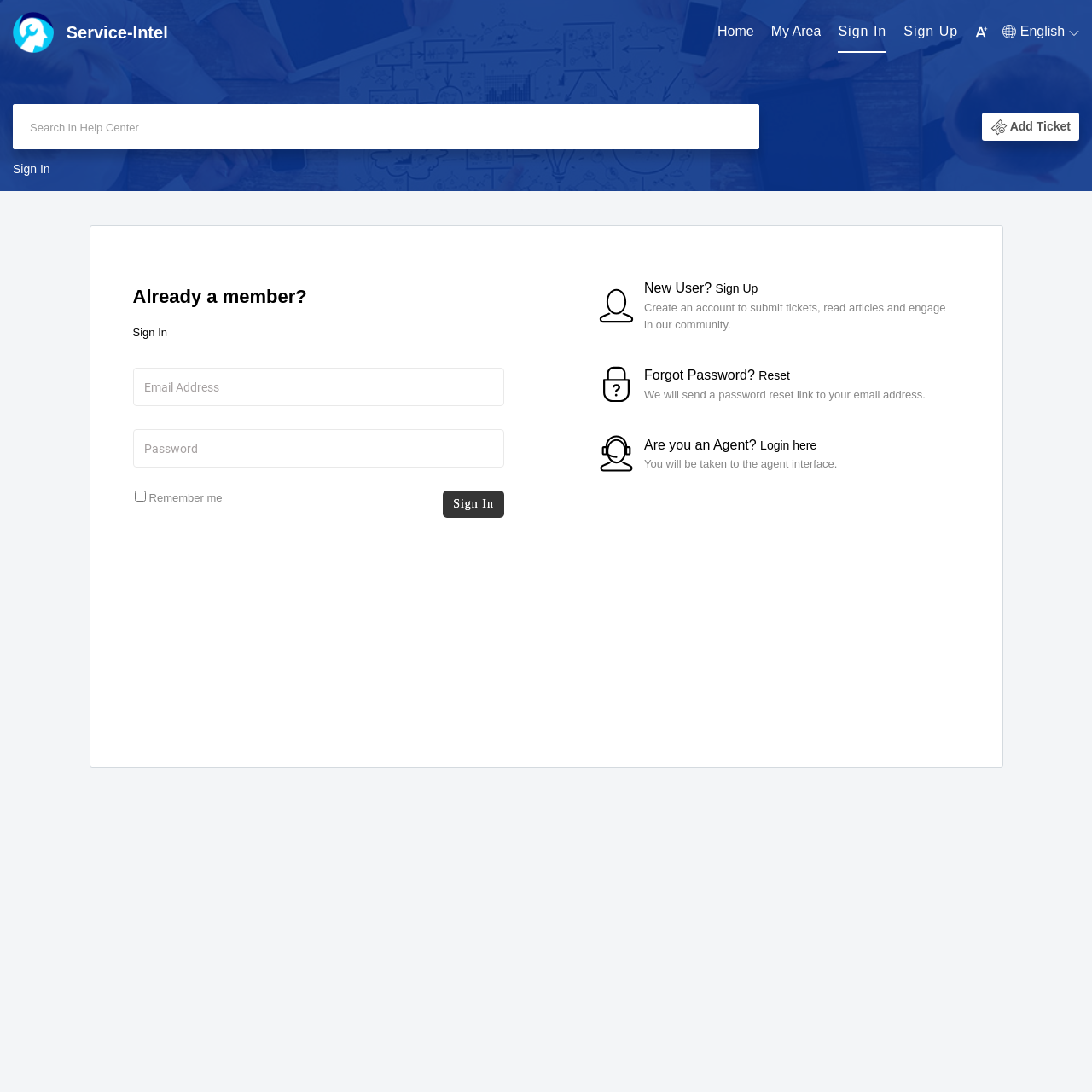Show me the bounding box coordinates of the clickable region to achieve the task as per the instruction: "Search in Help Center".

[0.012, 0.095, 0.695, 0.137]